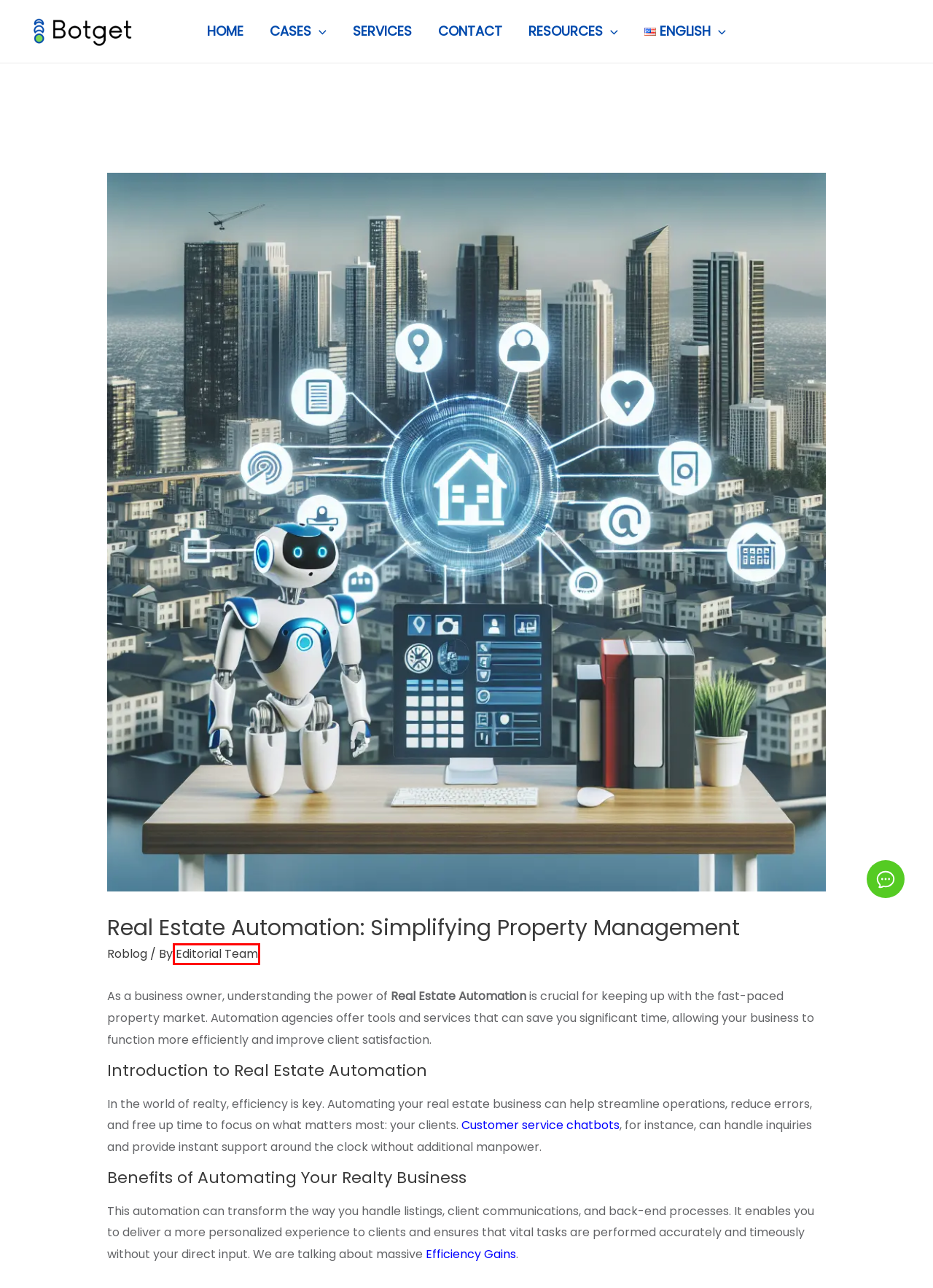Analyze the webpage screenshot with a red bounding box highlighting a UI element. Select the description that best matches the new webpage after clicking the highlighted element. Here are the options:
A. RPA demo | Botget
B. Maximizing Automation Efficiency Gains: A Business Guide
C. Editorial Team, Autor Botget
D. Use cases for a rpa bot​ | Botget
E. 17 Customer Service Chatbot Examples (& How You Should Be Using Them)
F. AI Automation Agency | Botget
G. Roblog Archivos | Botget
H. Intelligent Automation Solutions | Botget

C